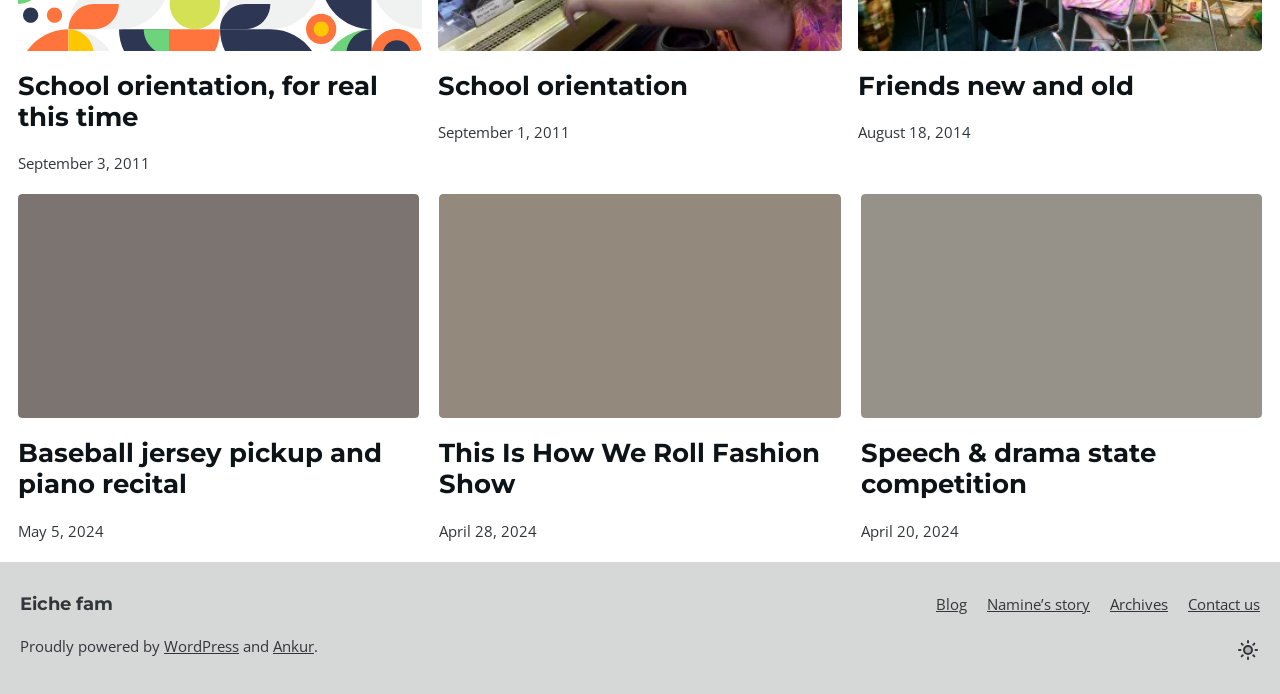Refer to the screenshot and give an in-depth answer to this question: How many links are there in the footer menu?

I found the answer by looking at the navigation element with the text 'Footer Menu' and counting the number of link elements inside it, which is 4.